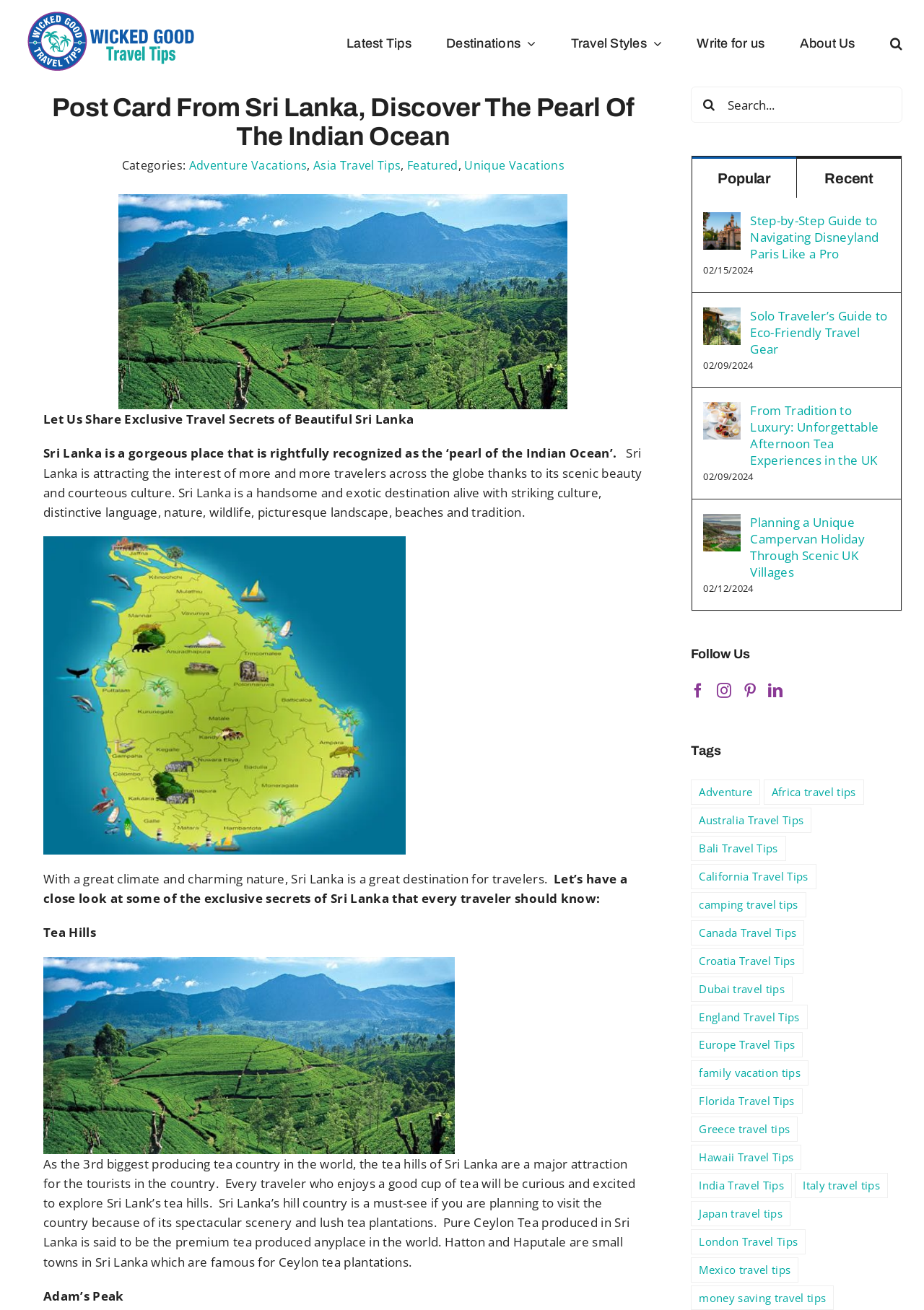Extract the bounding box coordinates for the UI element described by the text: "Greece travel tips". The coordinates should be in the form of [left, top, right, bottom] with values between 0 and 1.

[0.748, 0.852, 0.864, 0.872]